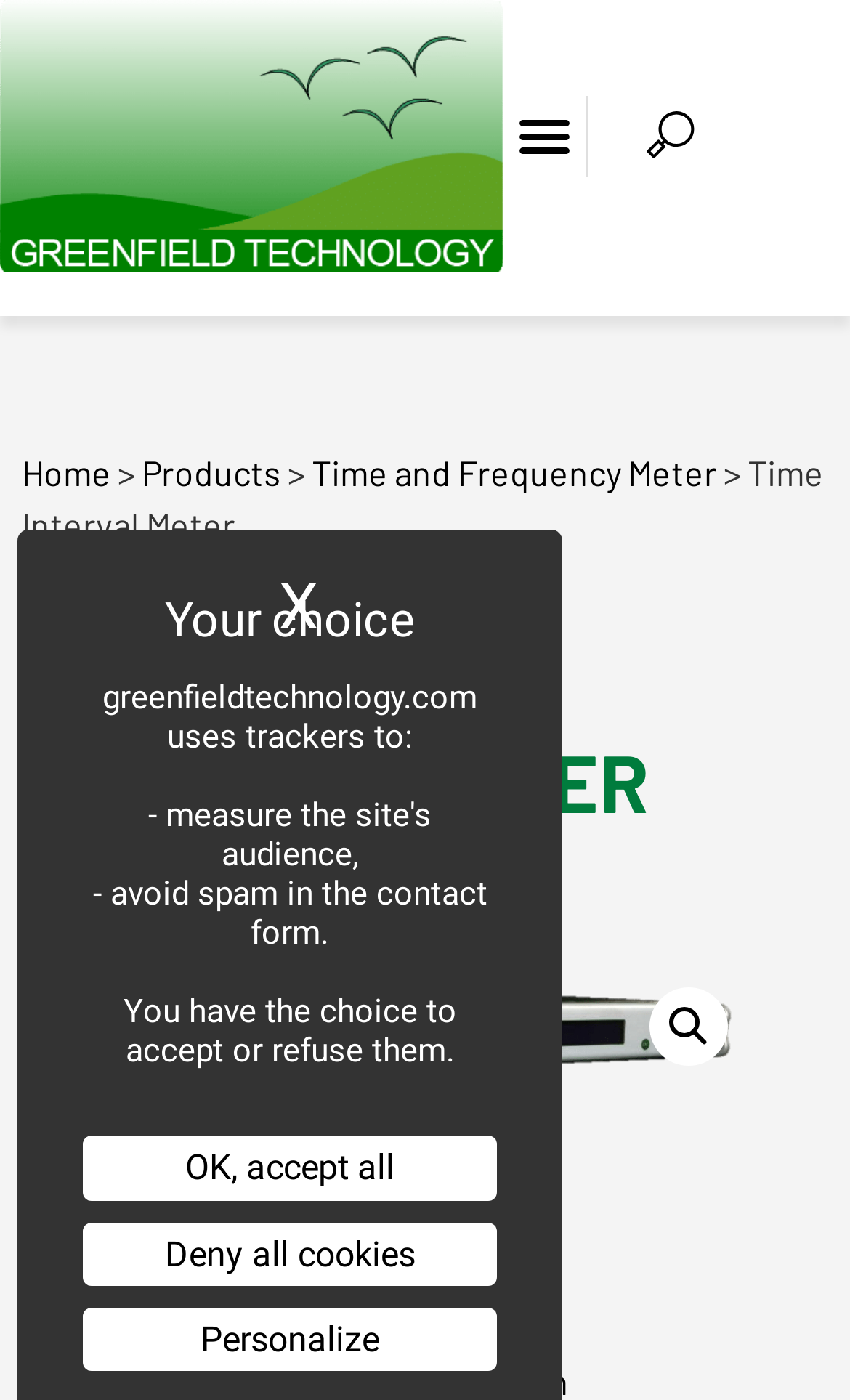Find the bounding box coordinates of the clickable region needed to perform the following instruction: "Go to the home page". The coordinates should be provided as four float numbers between 0 and 1, i.e., [left, top, right, bottom].

[0.026, 0.322, 0.131, 0.352]